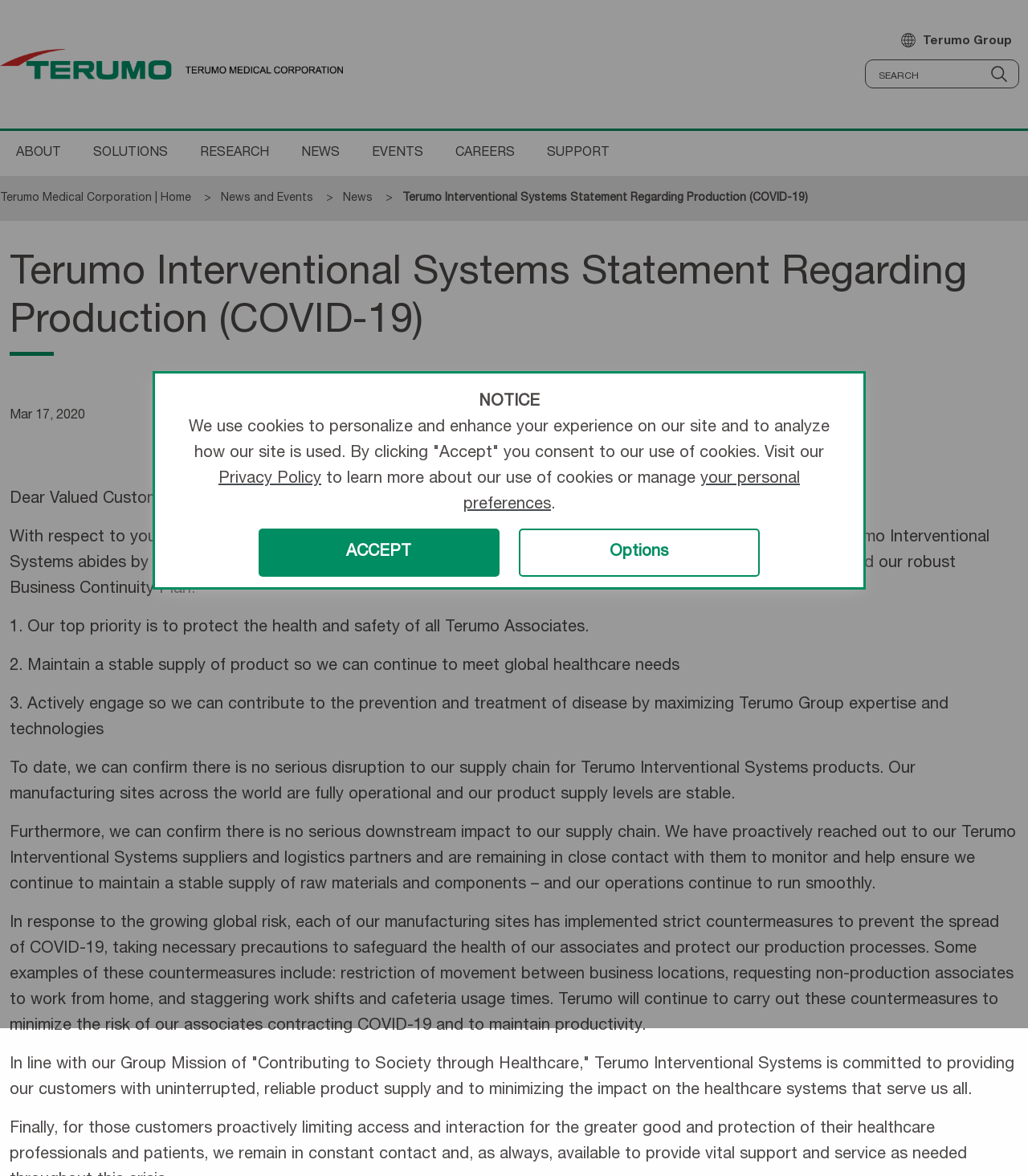Please identify the bounding box coordinates of the element on the webpage that should be clicked to follow this instruction: "Click to go to Terumo Group". The bounding box coordinates should be given as four float numbers between 0 and 1, formatted as [left, top, right, bottom].

[0.877, 0.03, 0.984, 0.04]